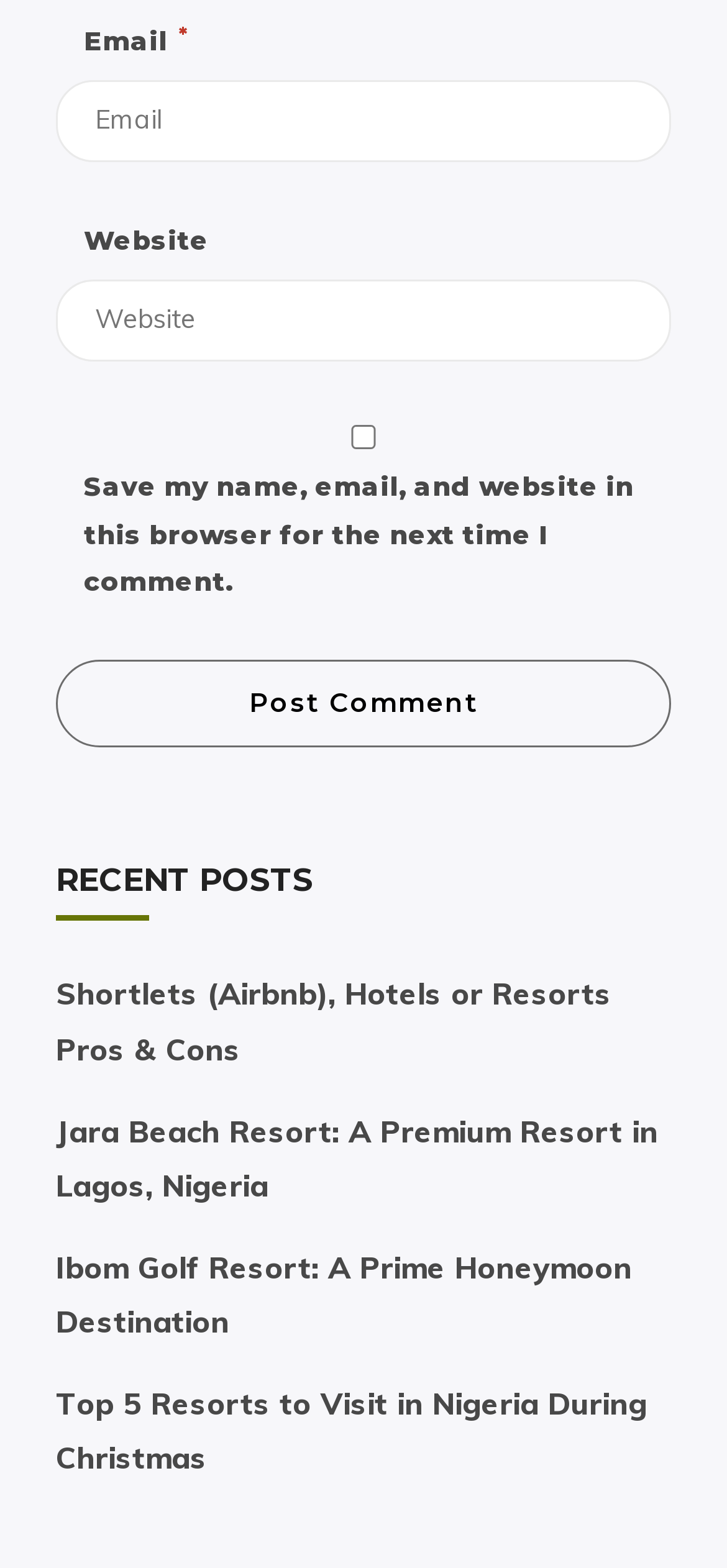Extract the bounding box for the UI element that matches this description: "parent_node: Website name="url" placeholder="Website"".

[0.077, 0.179, 0.923, 0.23]